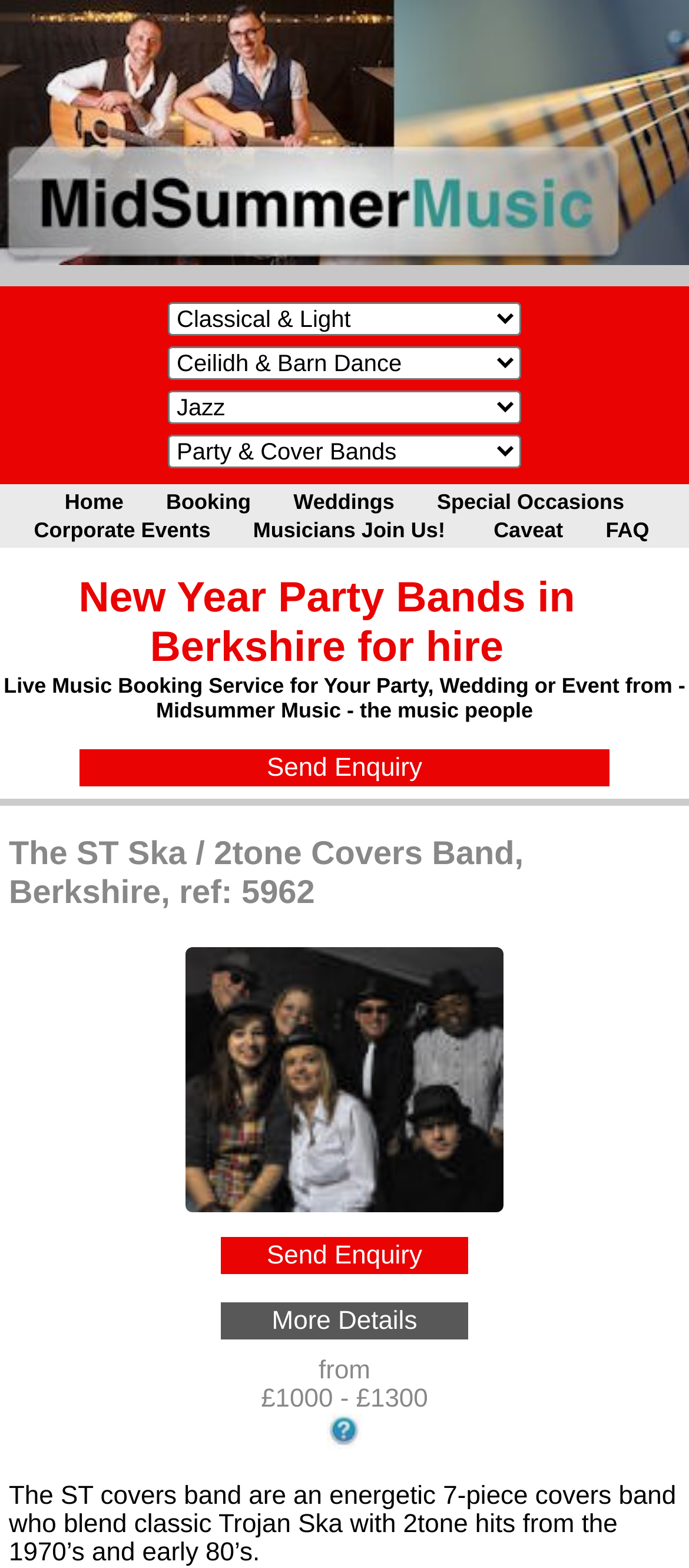Generate a comprehensive description of the webpage content.

This webpage is about booking live bands for Christmas and New Year parties in Berkshire. At the top, there are four comboboxes aligned horizontally, likely for filtering or searching purposes. Below them, there is a row of seven links, including "Home", "Booking", "Weddings", and others, which seem to be the main navigation menu.

The main content of the page is divided into two sections. The first section has a heading that reads "New Year Party Bands in Berkshire for hire". Below the heading, there is a static text describing a live music booking service. A "Send Enquiry" link is placed below the text.

The second section appears to be a band listing. It starts with a heading that reads "The ST Ska / 2tone Covers Band, Berkshire, ref: 5962". Below the heading, there is a link with the same text, followed by an image of the band. Two links, "Send Enquiry" and "More Details", are placed below the image. The band's description and pricing information are provided, including a price range of £1000 - £1300. A link to explain the price range is also available, accompanied by a small icon. Finally, there is a paragraph of text that describes the band's style and music.